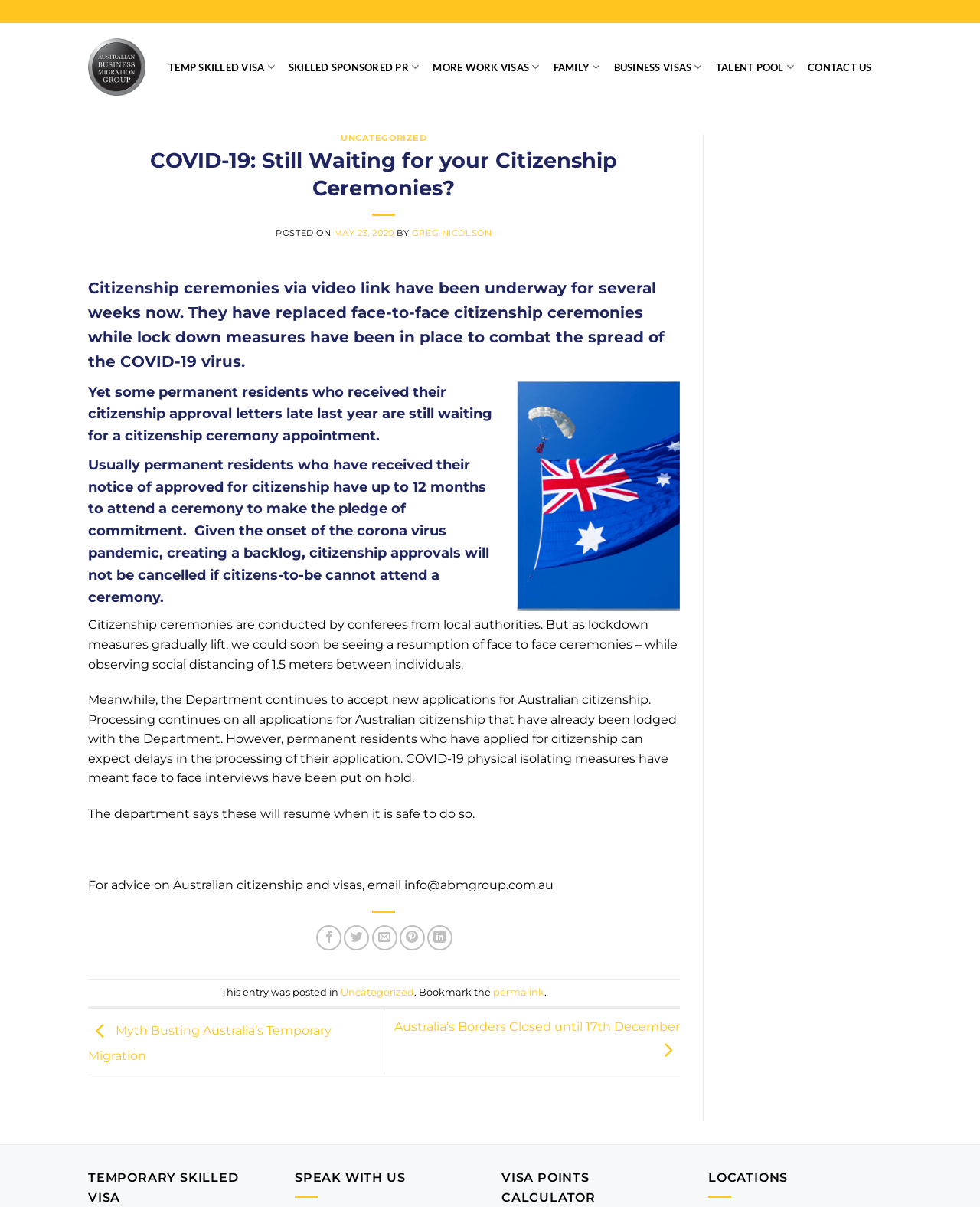Determine the bounding box coordinates for the region that must be clicked to execute the following instruction: "Click on the link to get advice on Australian citizenship and visas".

[0.09, 0.727, 0.565, 0.739]